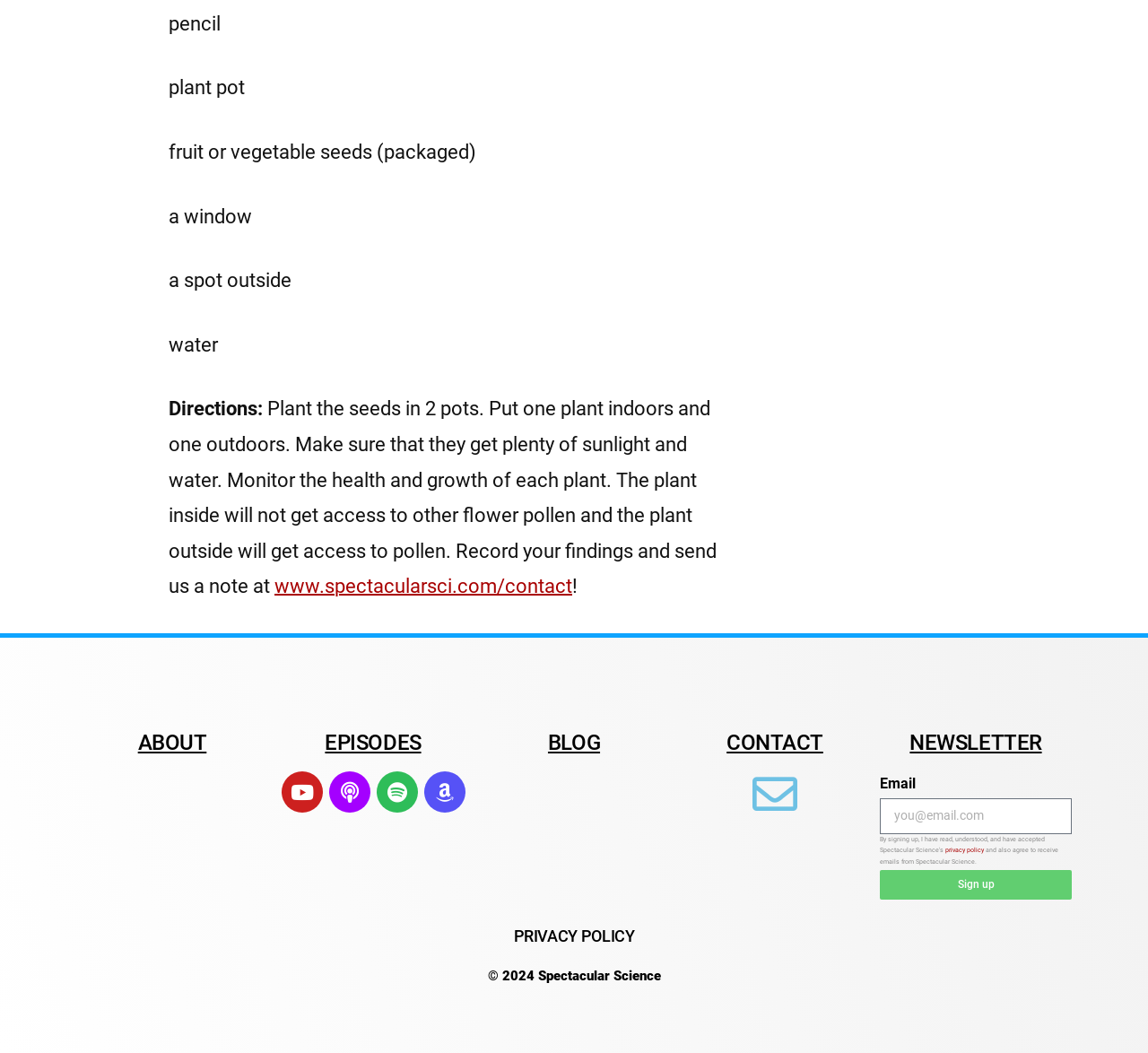Please determine the bounding box of the UI element that matches this description: Sign up. The coordinates should be given as (top-left x, top-left y, bottom-right x, bottom-right y), with all values between 0 and 1.

[0.766, 0.826, 0.934, 0.854]